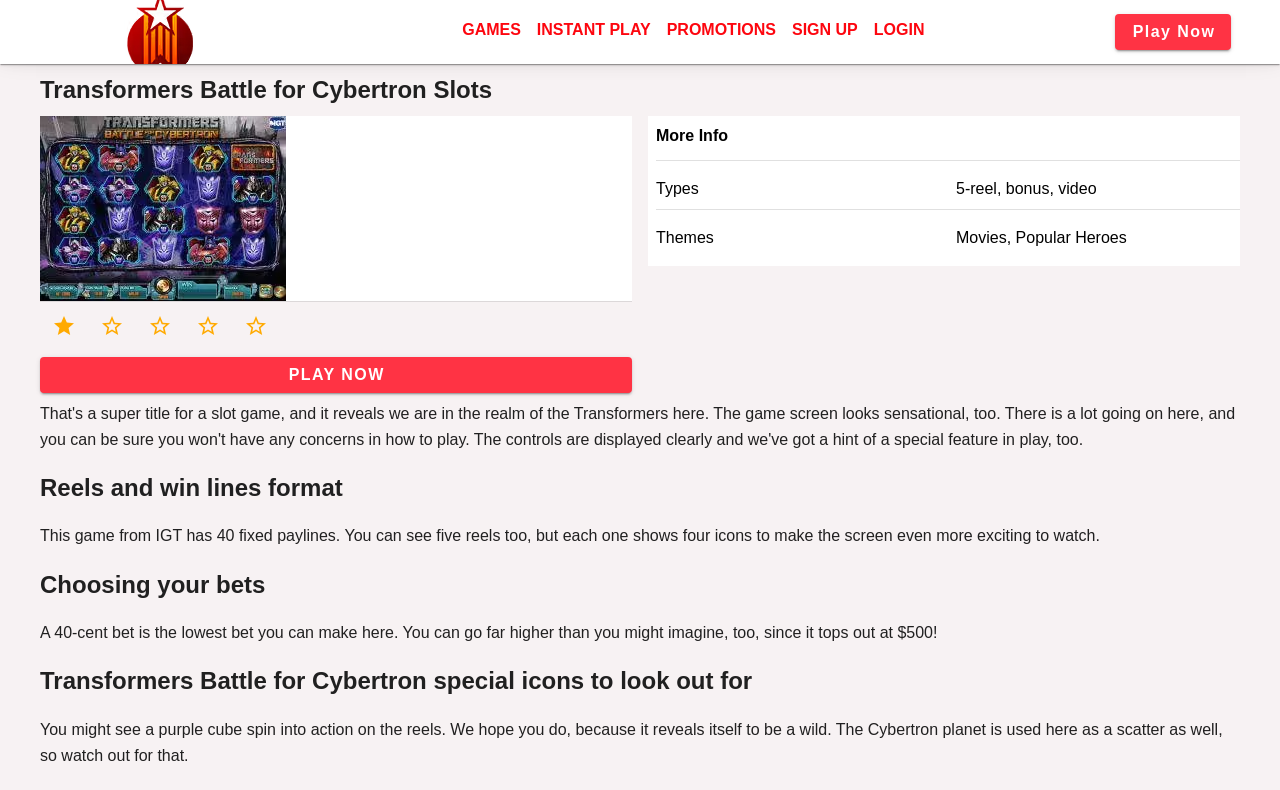What is the scatter symbol in the game?
Please use the visual content to give a single word or phrase answer.

Cybertron planet